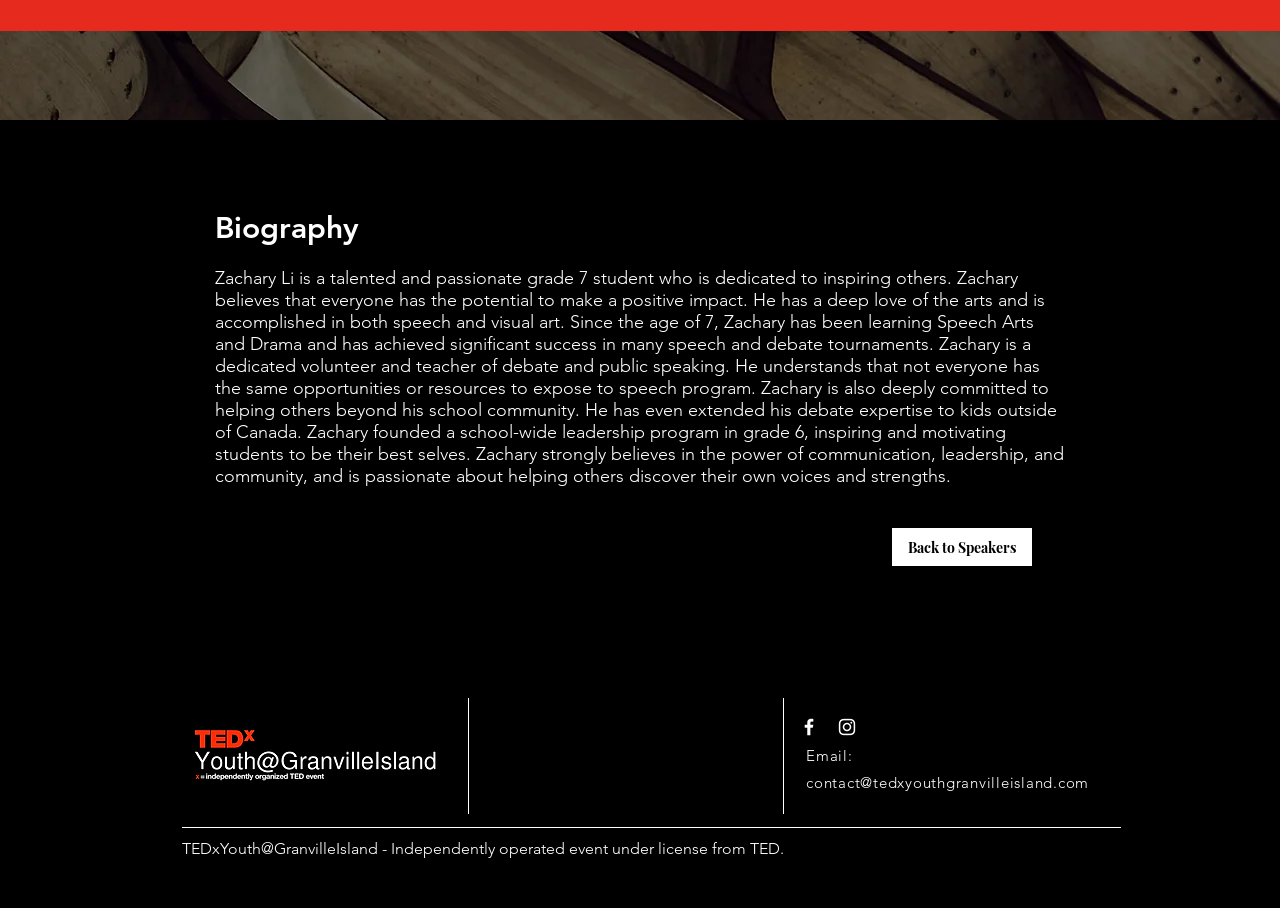Predict the bounding box for the UI component with the following description: "aria-label="White Facebook Icon"".

[0.623, 0.789, 0.641, 0.813]